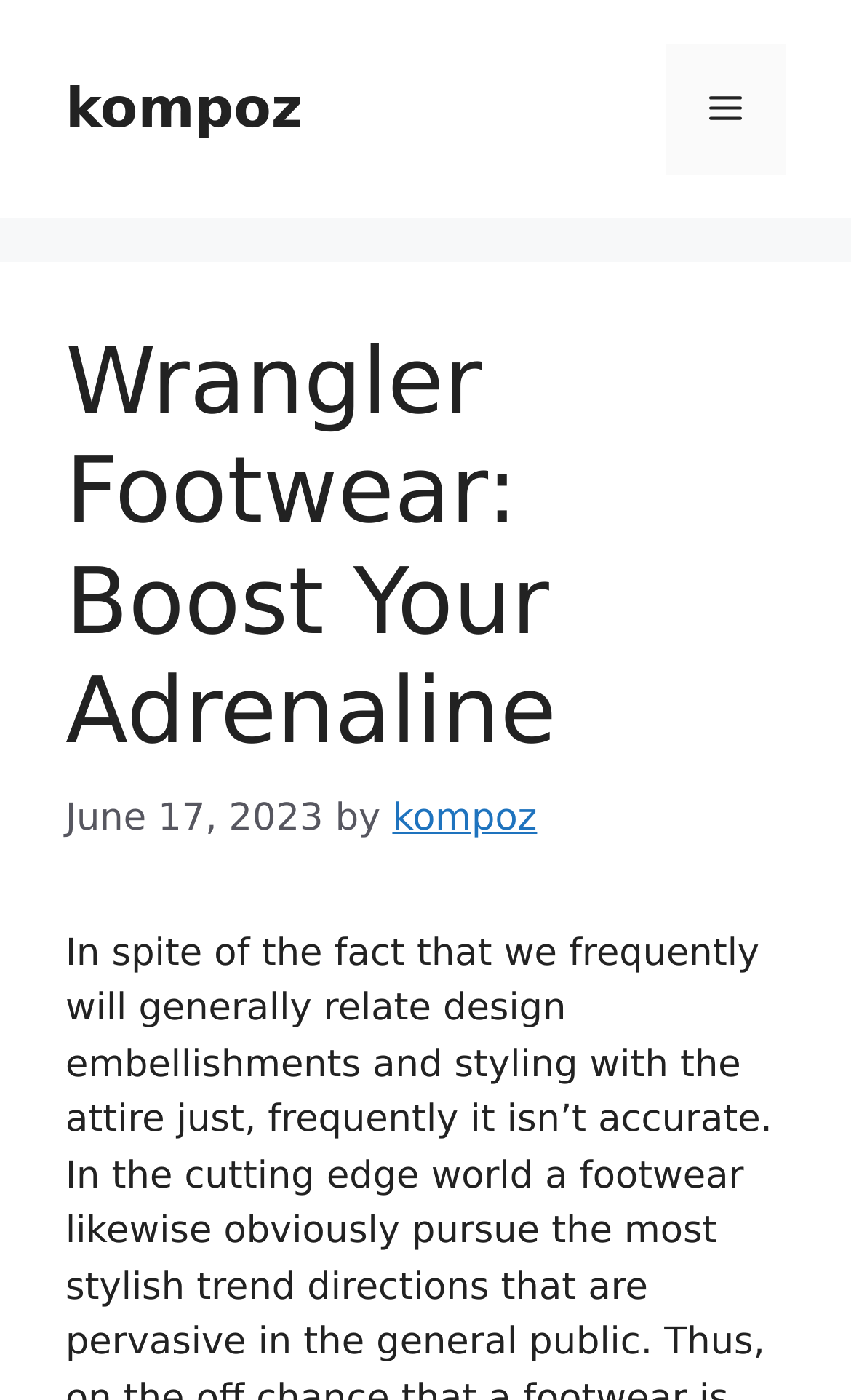Bounding box coordinates should be in the format (top-left x, top-left y, bottom-right x, bottom-right y) and all values should be floating point numbers between 0 and 1. Determine the bounding box coordinate for the UI element described as: Menu

[0.782, 0.031, 0.923, 0.125]